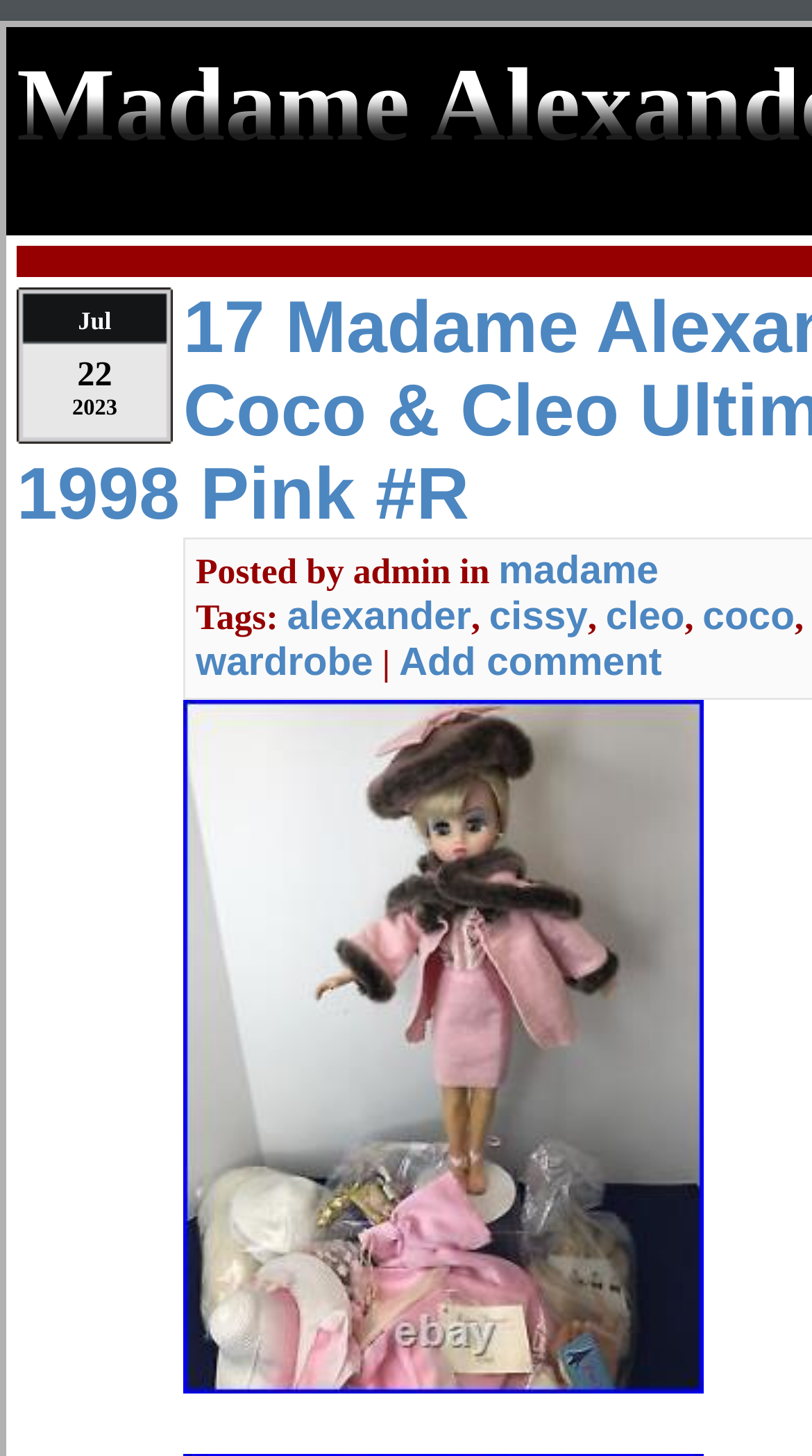Identify the bounding box coordinates of the region I need to click to complete this instruction: "Visit the 'madame' link".

[0.614, 0.378, 0.811, 0.408]